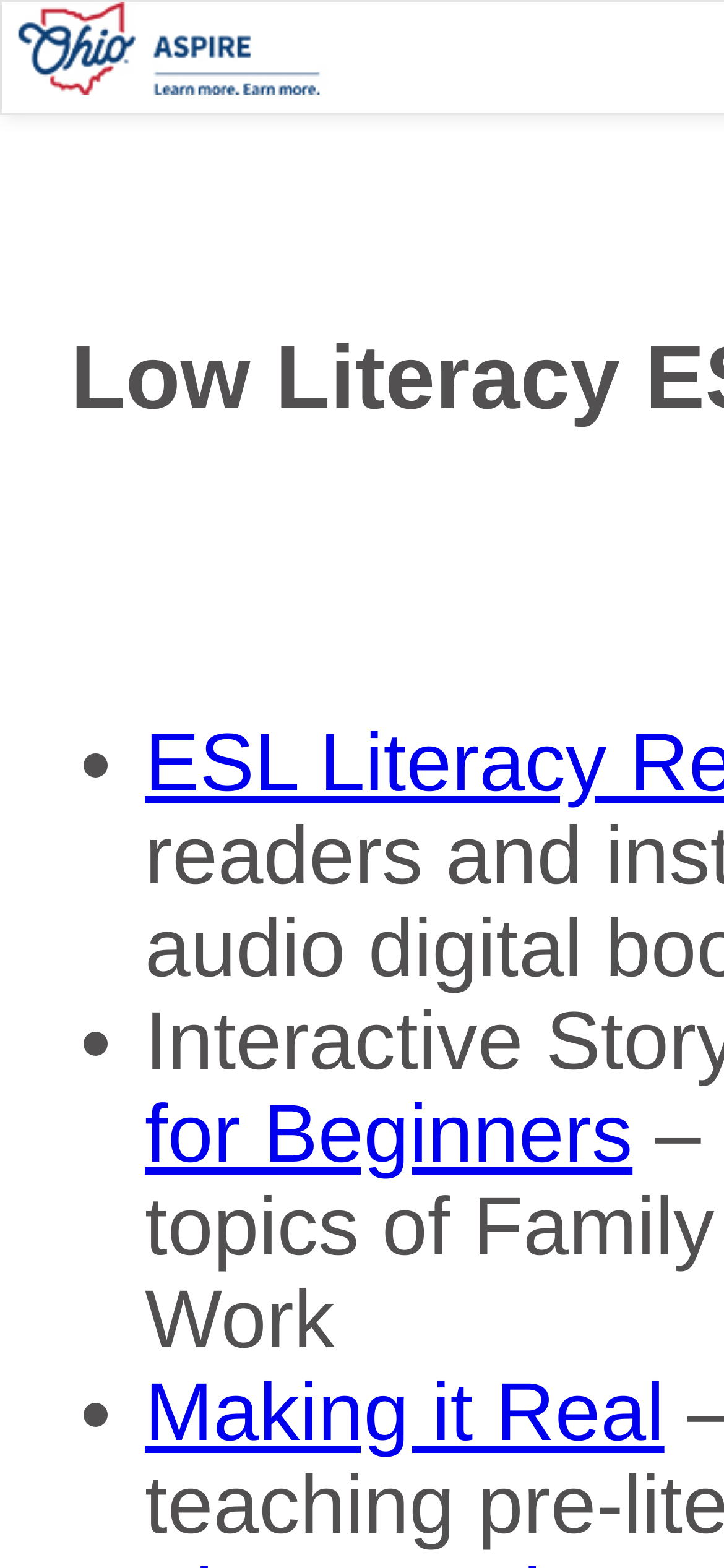Extract the bounding box for the UI element that matches this description: "Making it Real".

[0.2, 0.873, 0.918, 0.931]